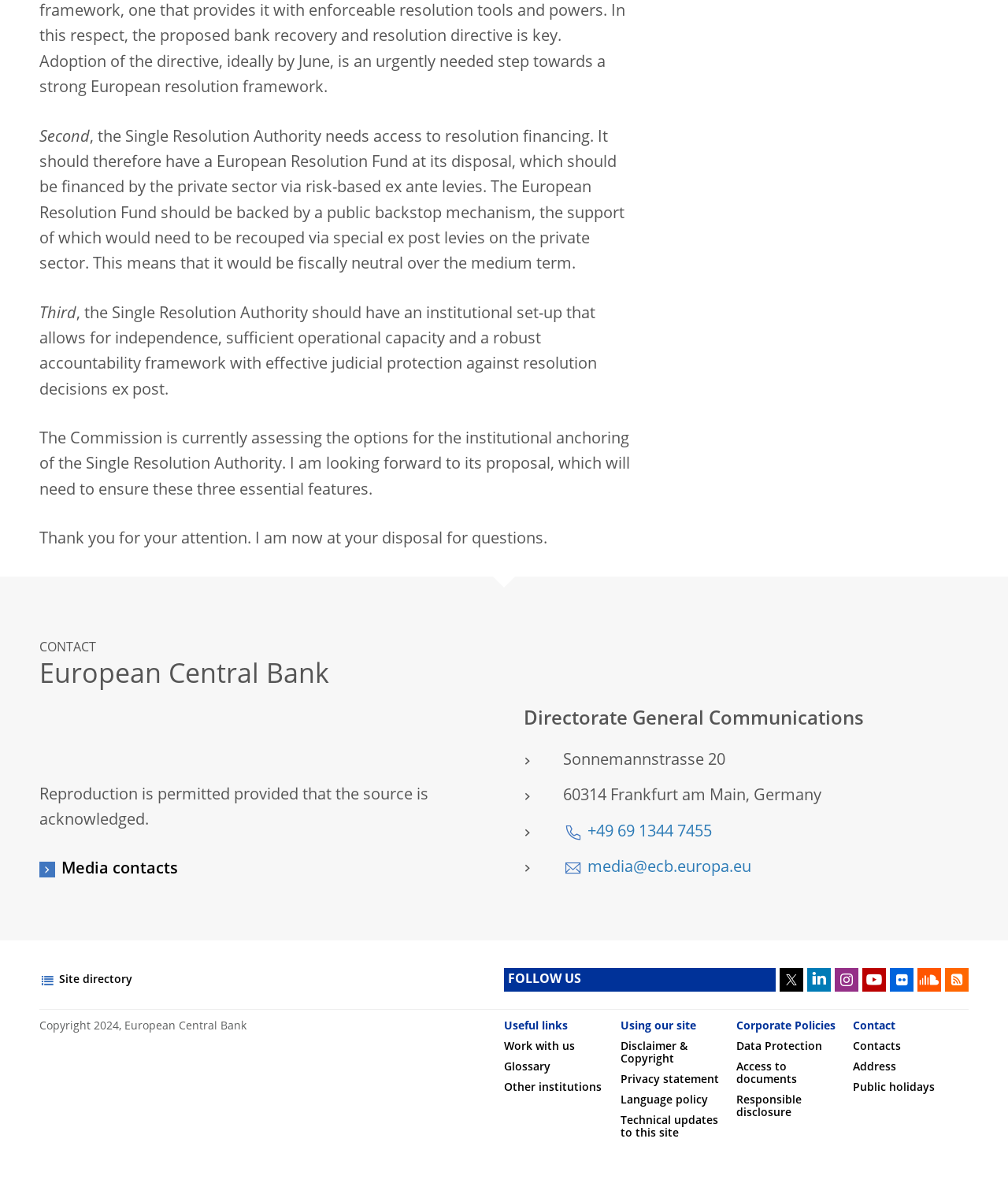Observe the image and answer the following question in detail: What is the contact email of the bank?

I found the answer by looking at the link element with the email address, which is located in the 'CONTACT' section of the webpage.